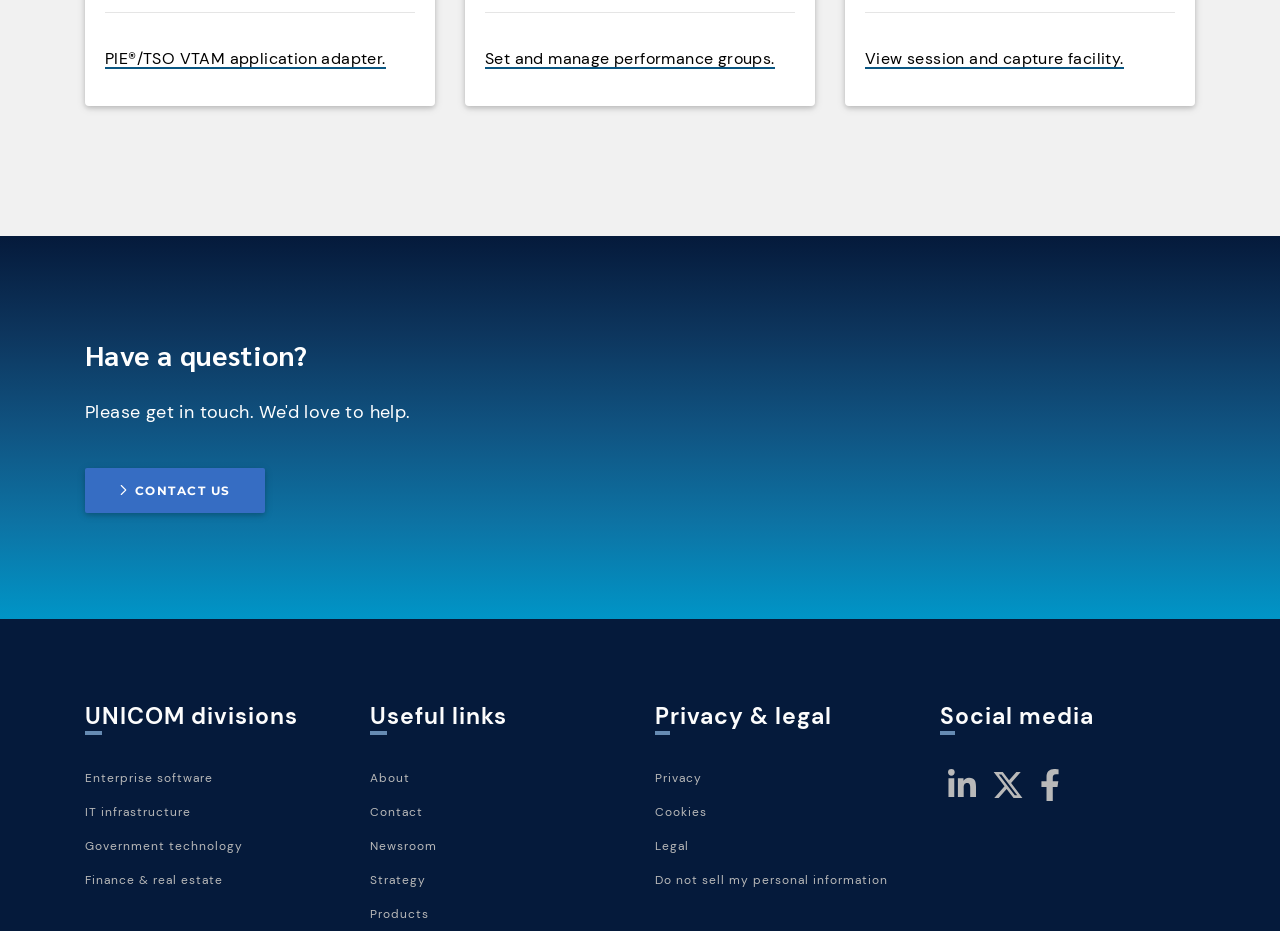Provide a brief response to the question below using one word or phrase:
What is the last link on the webpage?

Facebook